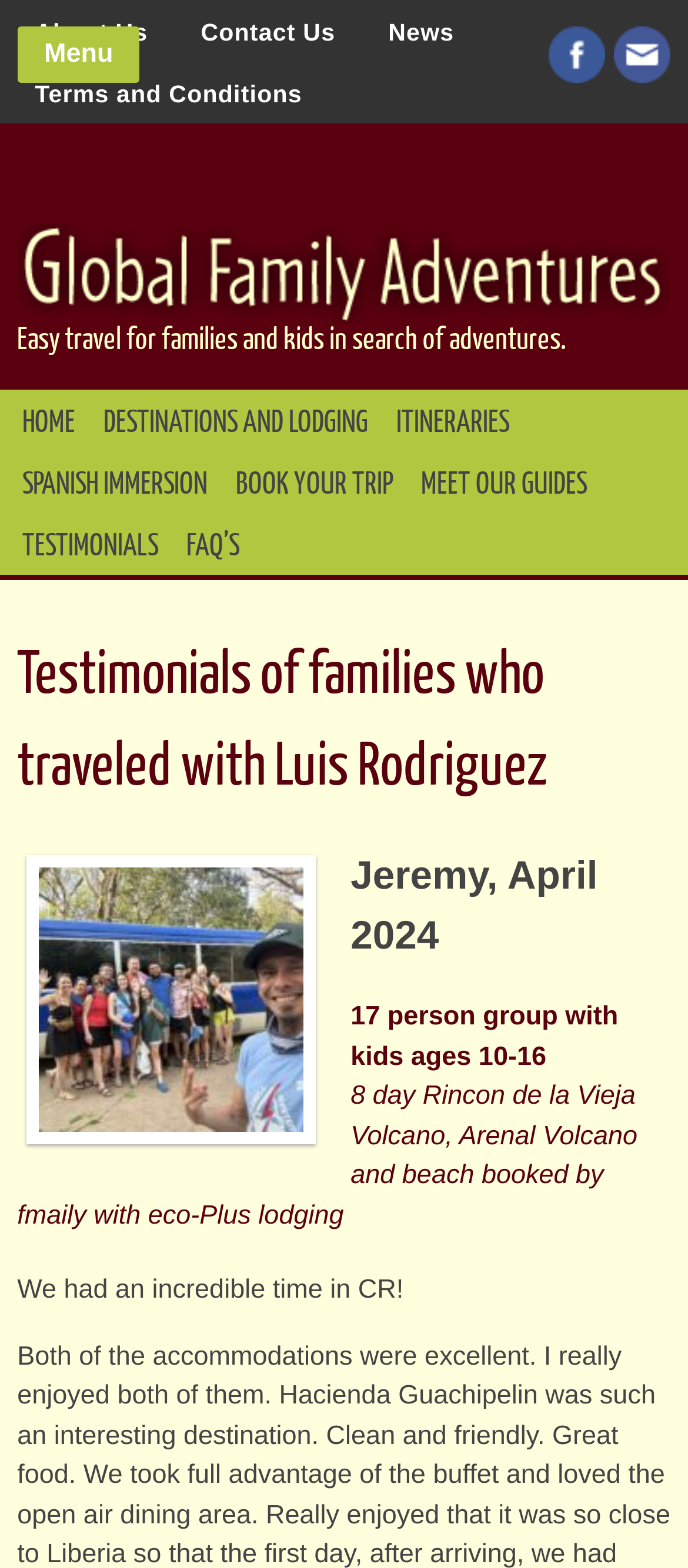Kindly determine the bounding box coordinates for the area that needs to be clicked to execute this instruction: "Click on About Us".

[0.025, 0.0, 0.241, 0.039]